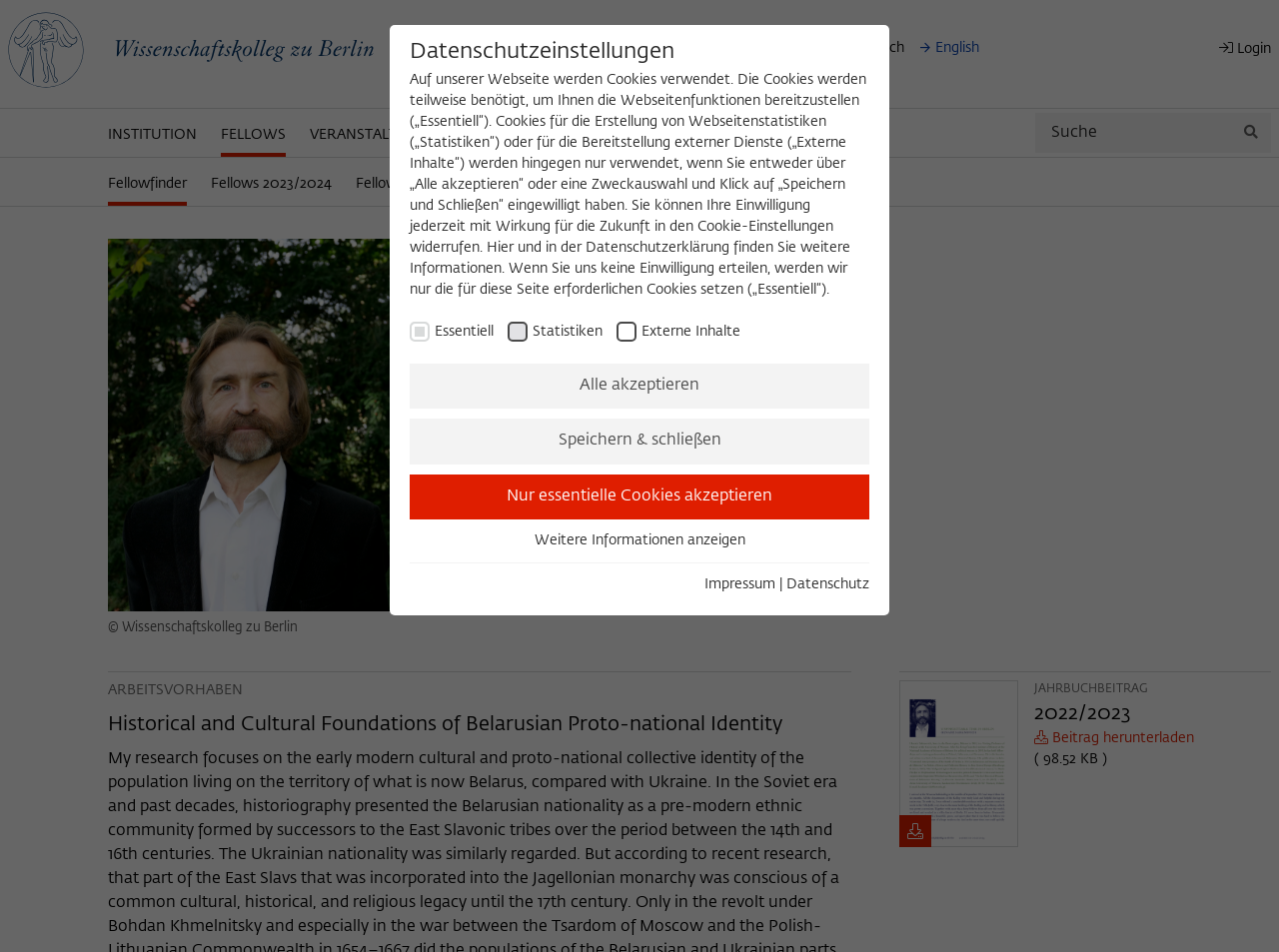Please reply with a single word or brief phrase to the question: 
What is the occupation of Henadz Sahanovich?

Visiting Professor of History